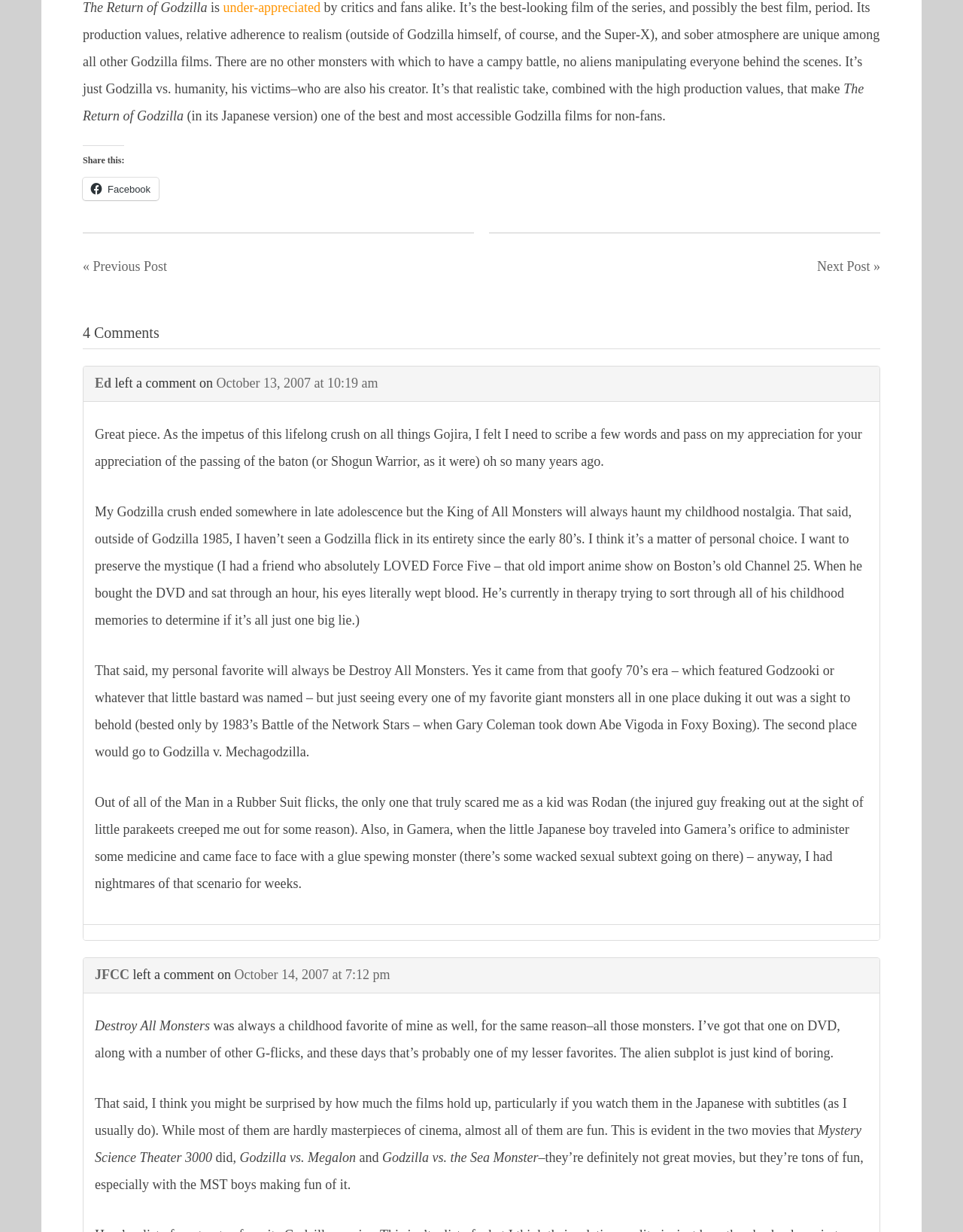Please identify the bounding box coordinates of the area that needs to be clicked to fulfill the following instruction: "Click on 'Facebook' to share this post."

[0.086, 0.144, 0.165, 0.162]